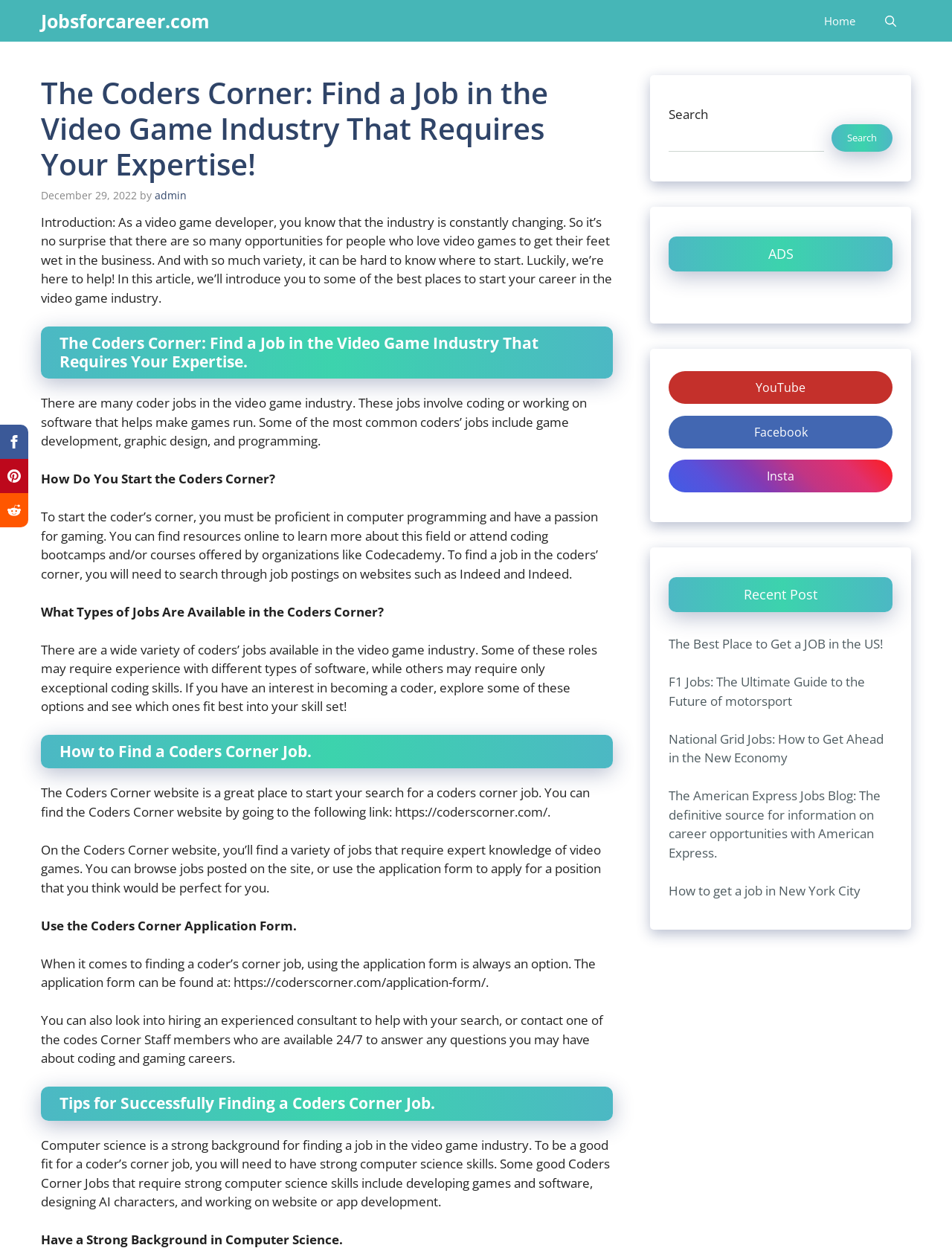Please identify the bounding box coordinates of the element's region that should be clicked to execute the following instruction: "Read the recent post 'The Best Place to Get a JOB in the US!'". The bounding box coordinates must be four float numbers between 0 and 1, i.e., [left, top, right, bottom].

[0.702, 0.509, 0.927, 0.523]